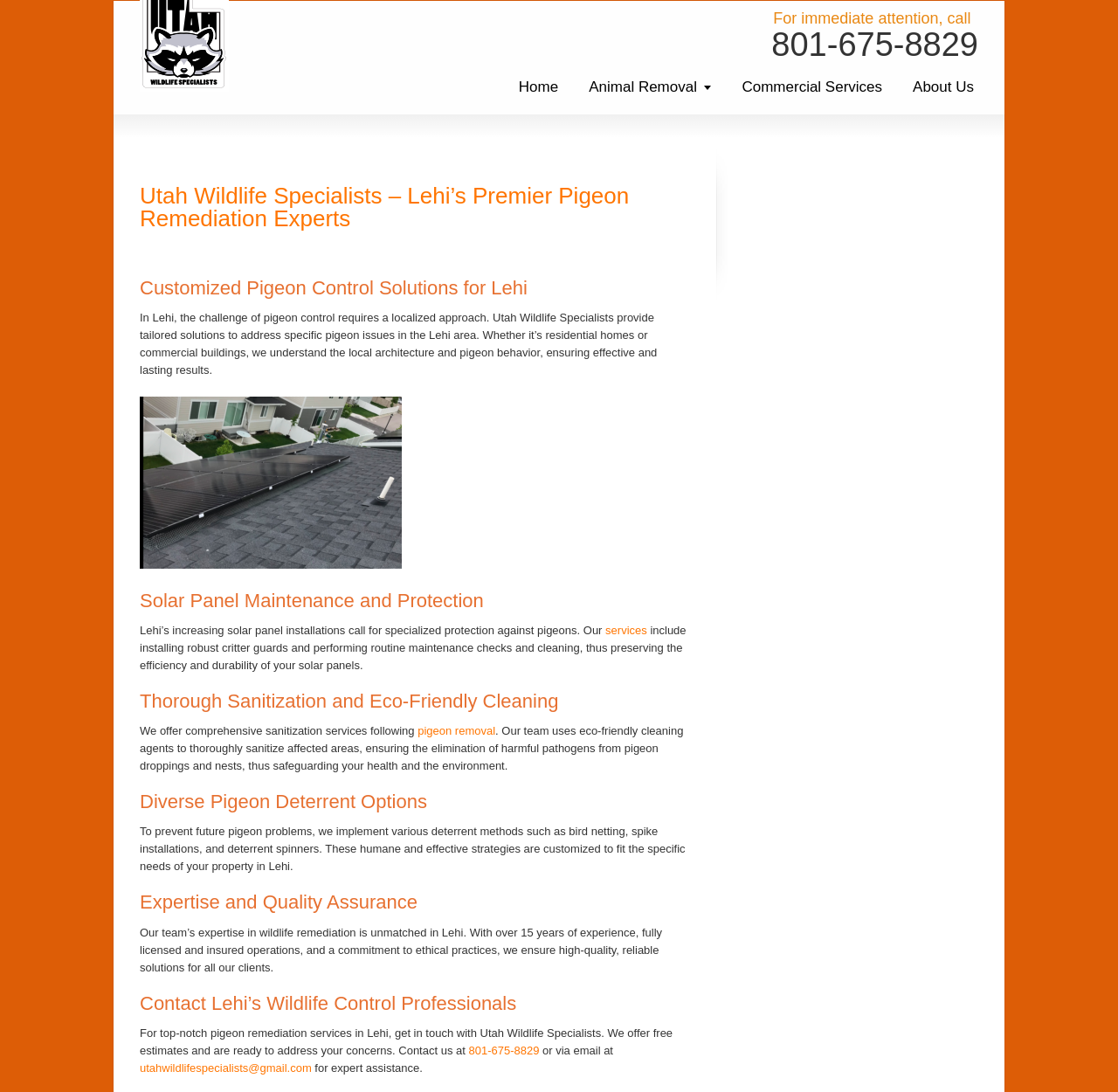Provide a short answer using a single word or phrase for the following question: 
What is the purpose of the 'Solar Panel Maintenance and Protection' service?

To protect solar panels from pigeons